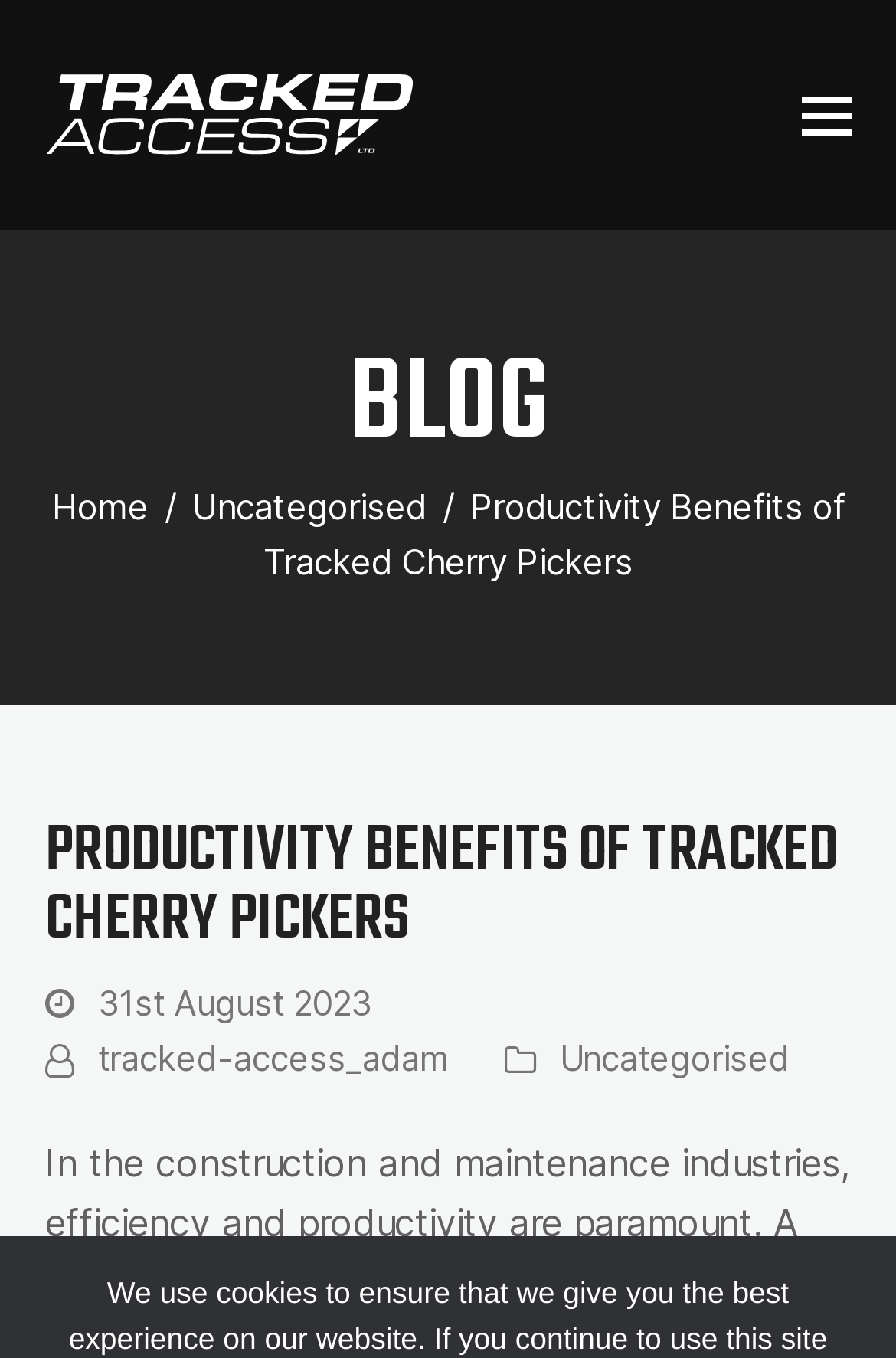Use a single word or phrase to answer the question:
What is the category of the article?

Uncategorised